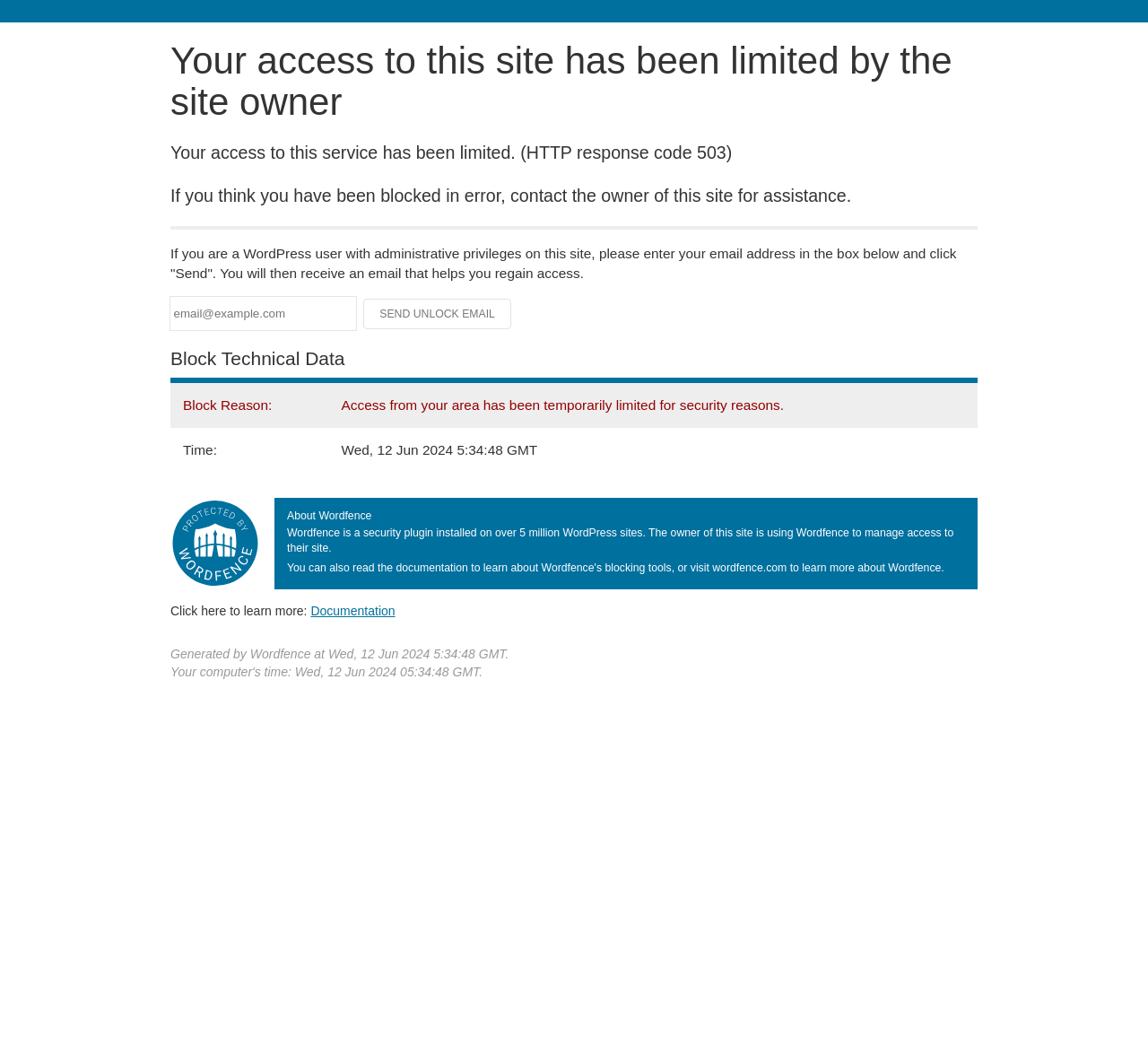Respond to the following question using a concise word or phrase: 
What is the timestamp of the Wordfence-generated message?

Wed, 12 Jun 2024 5:34:48 GMT